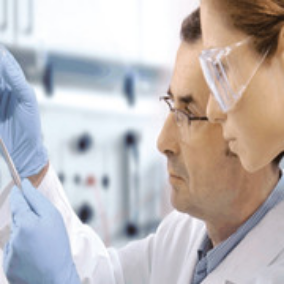Is the background of the image a medical laboratory setting?
Answer briefly with a single word or phrase based on the image.

Yes